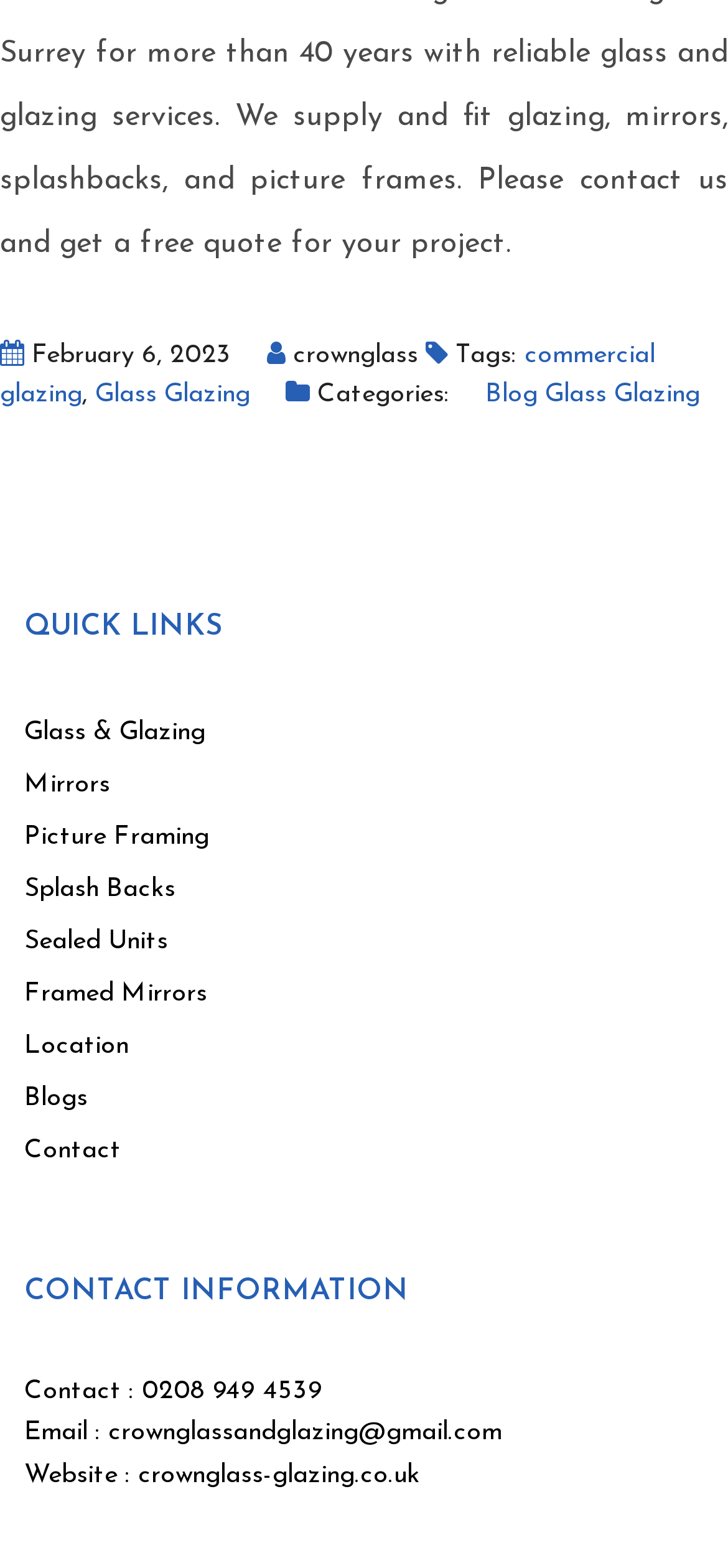Determine the bounding box coordinates of the region I should click to achieve the following instruction: "click on commercial glazing". Ensure the bounding box coordinates are four float numbers between 0 and 1, i.e., [left, top, right, bottom].

[0.0, 0.218, 0.9, 0.261]